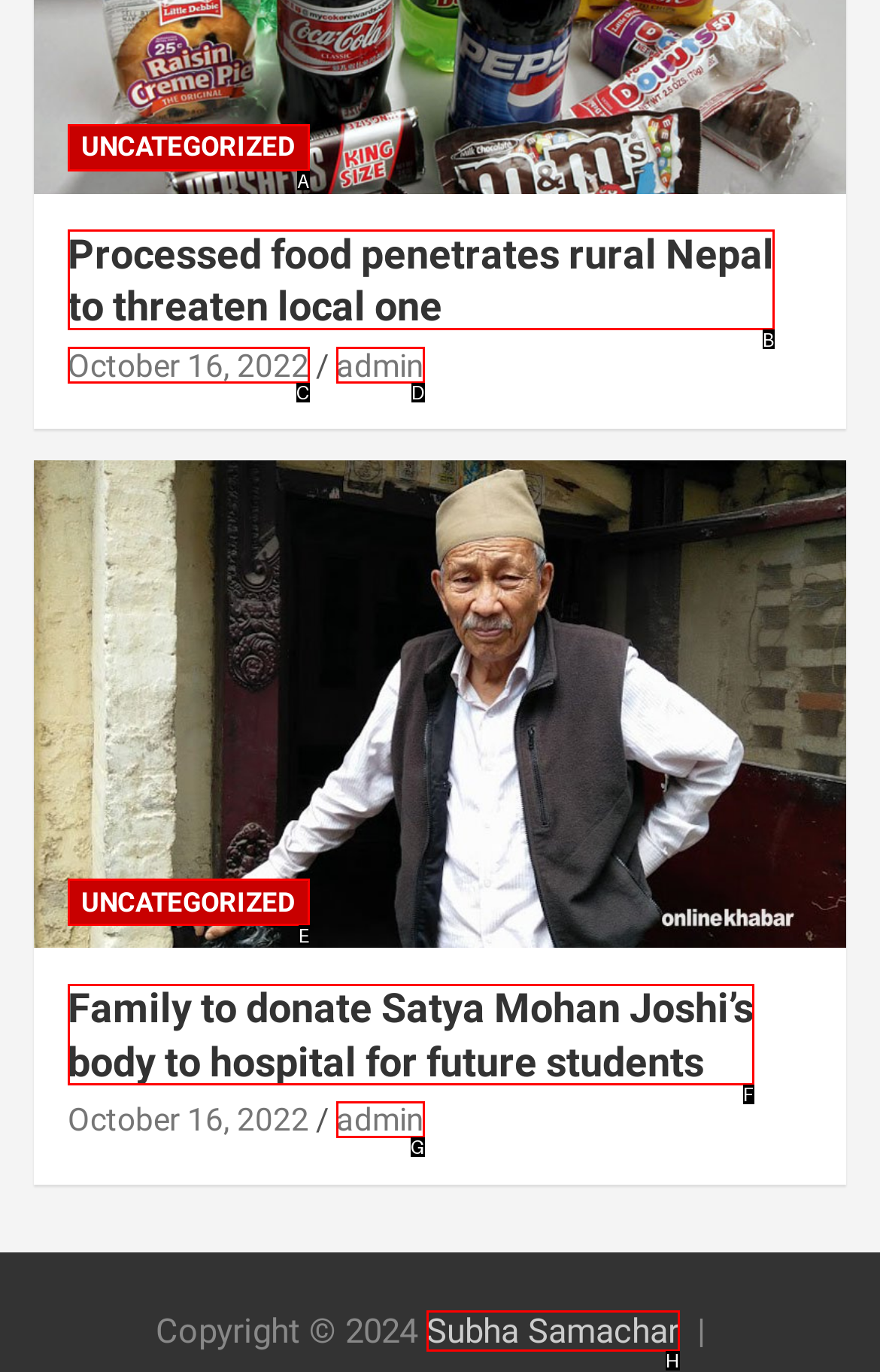Select the HTML element that corresponds to the description: admin. Reply with the letter of the correct option.

D